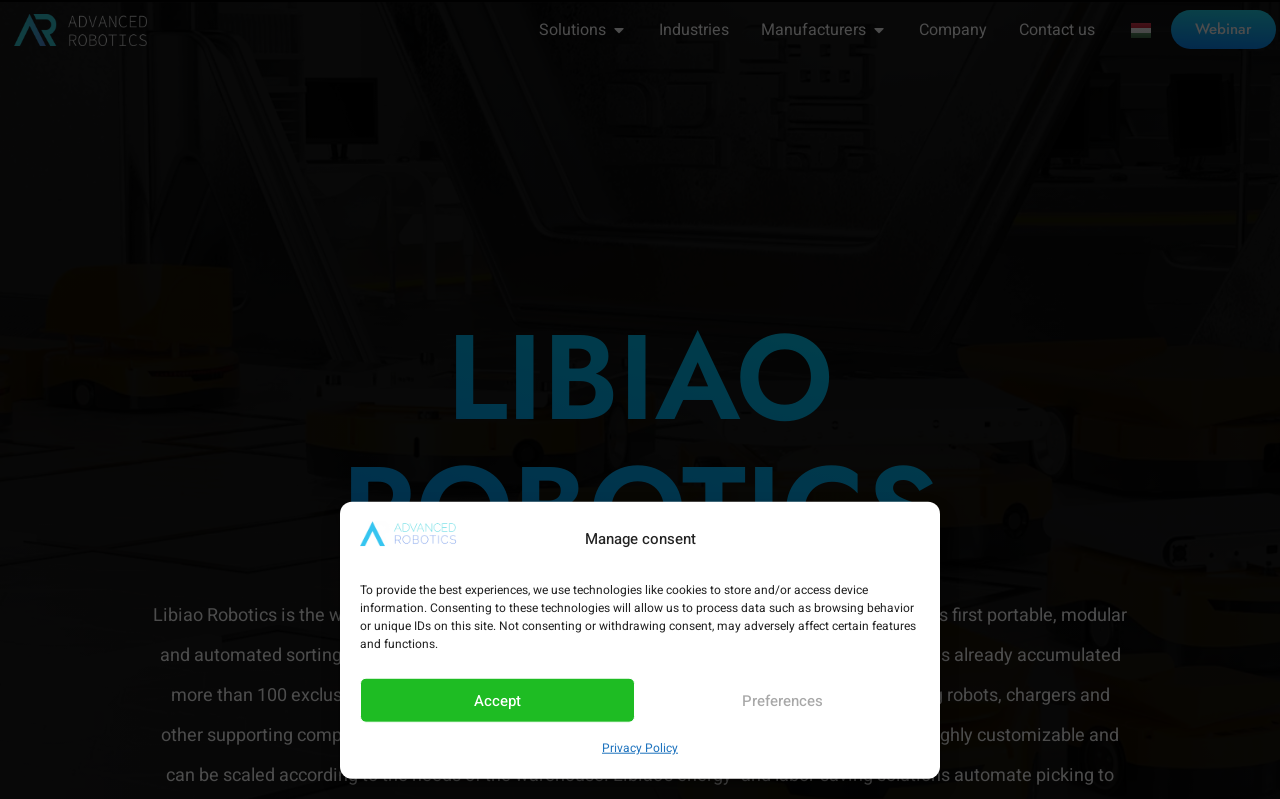Provide an in-depth caption for the webpage.

The webpage is about Libiao Robotics, a leading supplier of flexible smart sorting solutions. At the top left corner, there is a logo image with the text "Advanced Robotics". Below the logo, there is a heading "LIBIAO ROBOTICS" in a prominent font size.

On the top right corner, there are five tabs: "Solutions", "Industries", "Manufacturers", "Company", and "Contact us". The "Solutions" tab is currently selected. Each tab has a corresponding link below it.

In the middle of the page, there is a dialog box with a title "Manage consent". Inside the dialog box, there is a static text explaining the use of technologies like cookies to store and/or access device information. Below the text, there are two buttons: "Accept" and "Preferences". There is also a link to the "Privacy Policy" at the bottom of the dialog box.

At the bottom right corner, there are two links: "Magyar" with a corresponding flag image, and "Webinar".